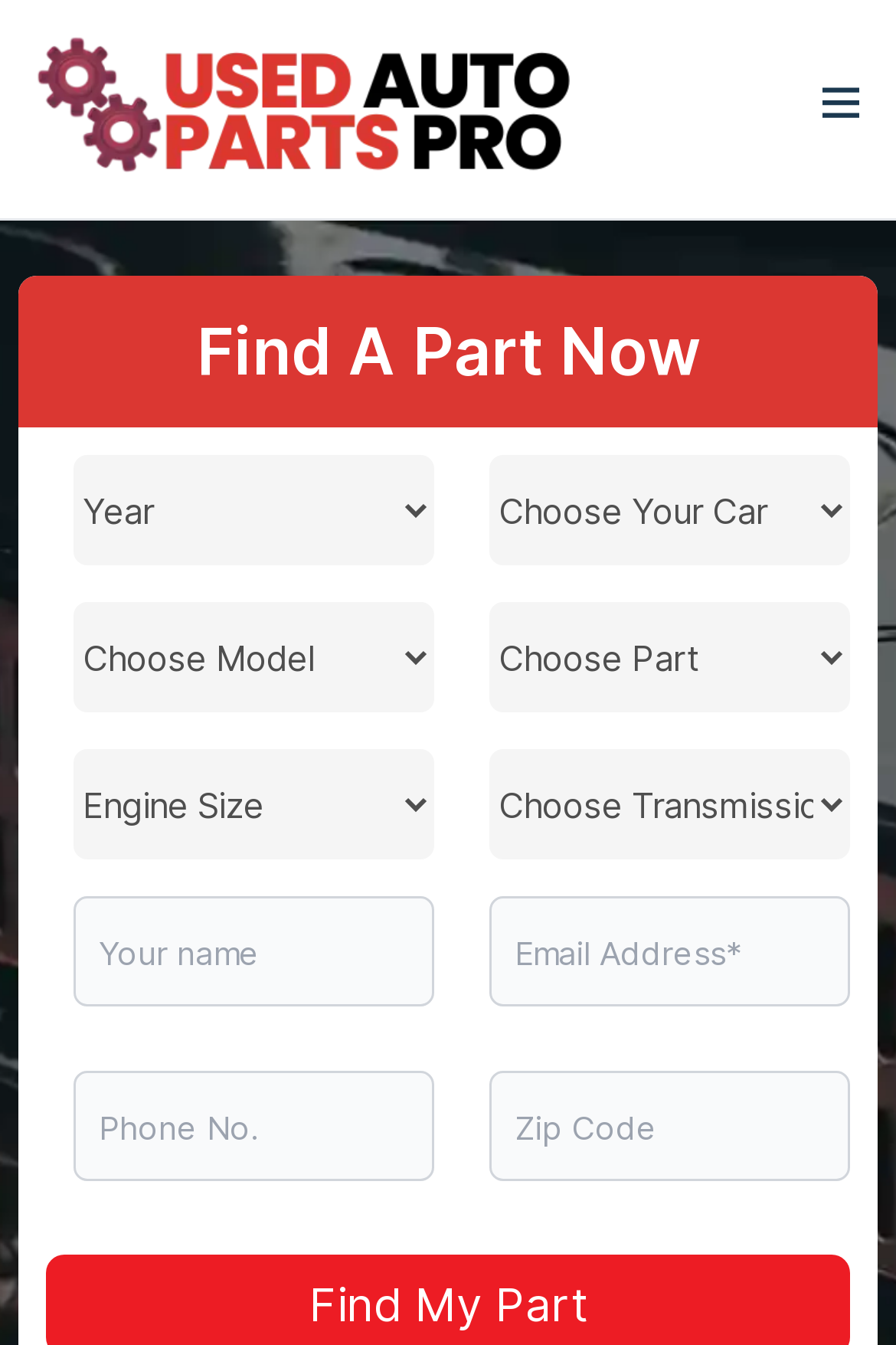Please identify the webpage's heading and generate its text content.

Shift into Gear with Confidence: Discover Reliable Used Transmissions